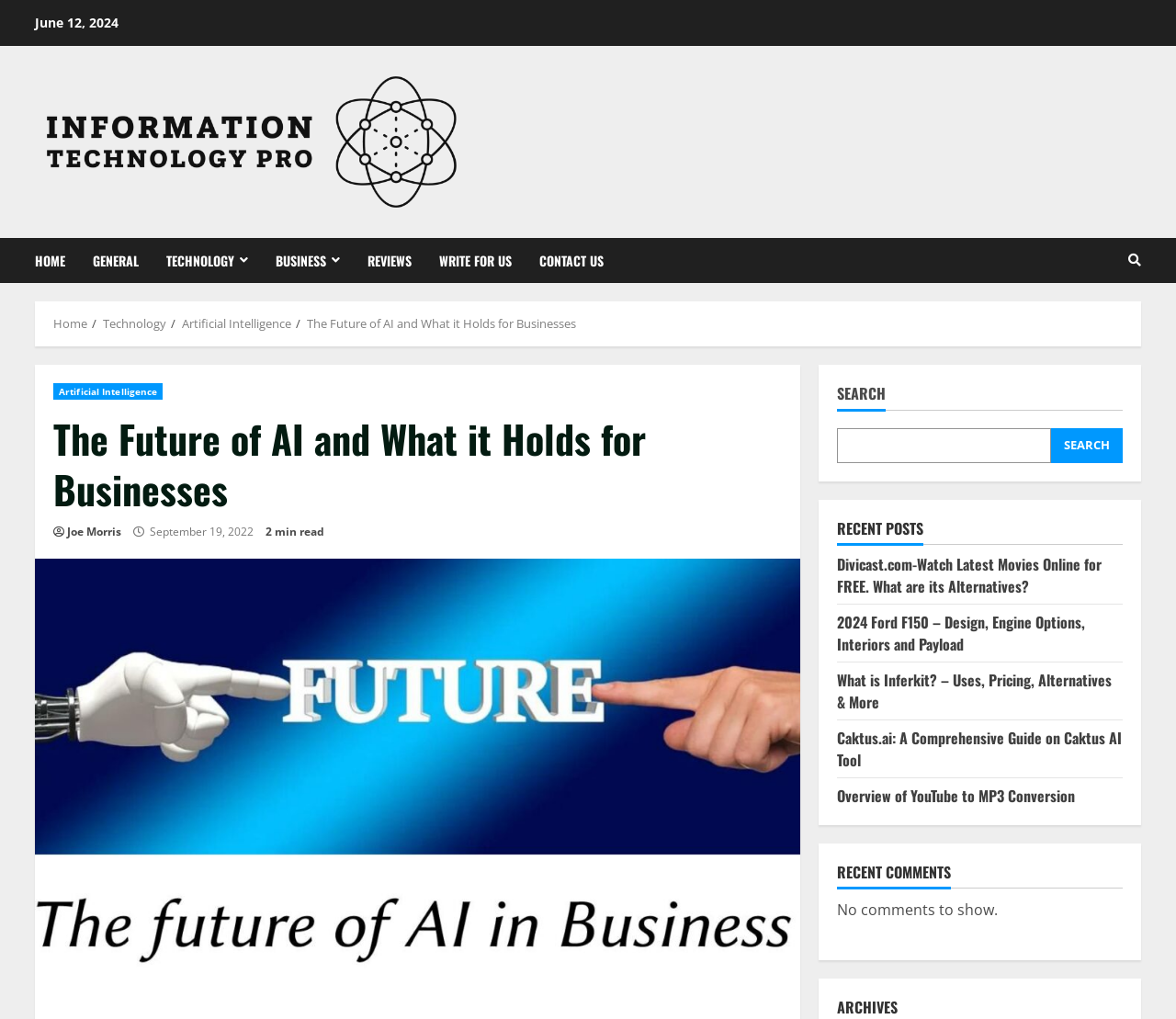Given the element description, predict the bounding box coordinates in the format (top-left x, top-left y, bottom-right x, bottom-right y). Make sure all values are between 0 and 1. Here is the element description: alt="Information Technology Pros Logo"

[0.03, 0.128, 0.398, 0.148]